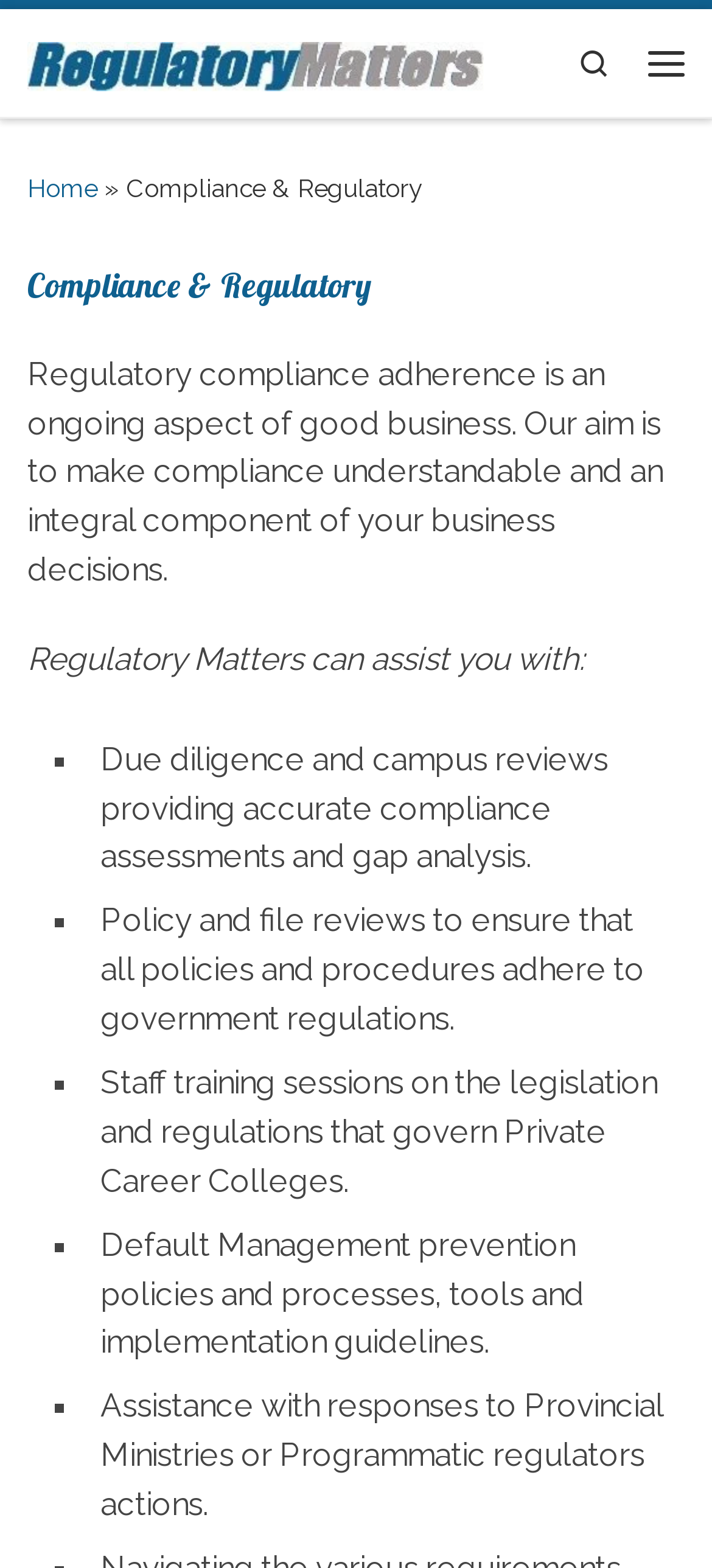Give a detailed account of the webpage.

The webpage is about Compliance & Regulatory, with a focus on regulatory compliance adherence in business. At the top left, there is a "Skip to content" link, followed by a link indicating that the company is Canadian. Next to it, there is a "Back Home" image. On the top right, there is a search icon and a menu button.

Below the top section, there is a navigation menu with a "Home" link, followed by a "»" symbol and the title "Compliance & Regulatory". The main content area has a heading with the same title, followed by a paragraph explaining the importance of regulatory compliance in business.

Underneath, there is a list of services offered by Regulatory Matters, including due diligence and campus reviews, policy and file reviews, staff training sessions, default management prevention policies, and assistance with responses to regulatory actions. Each list item is marked with a "■" symbol and has a brief description of the service.